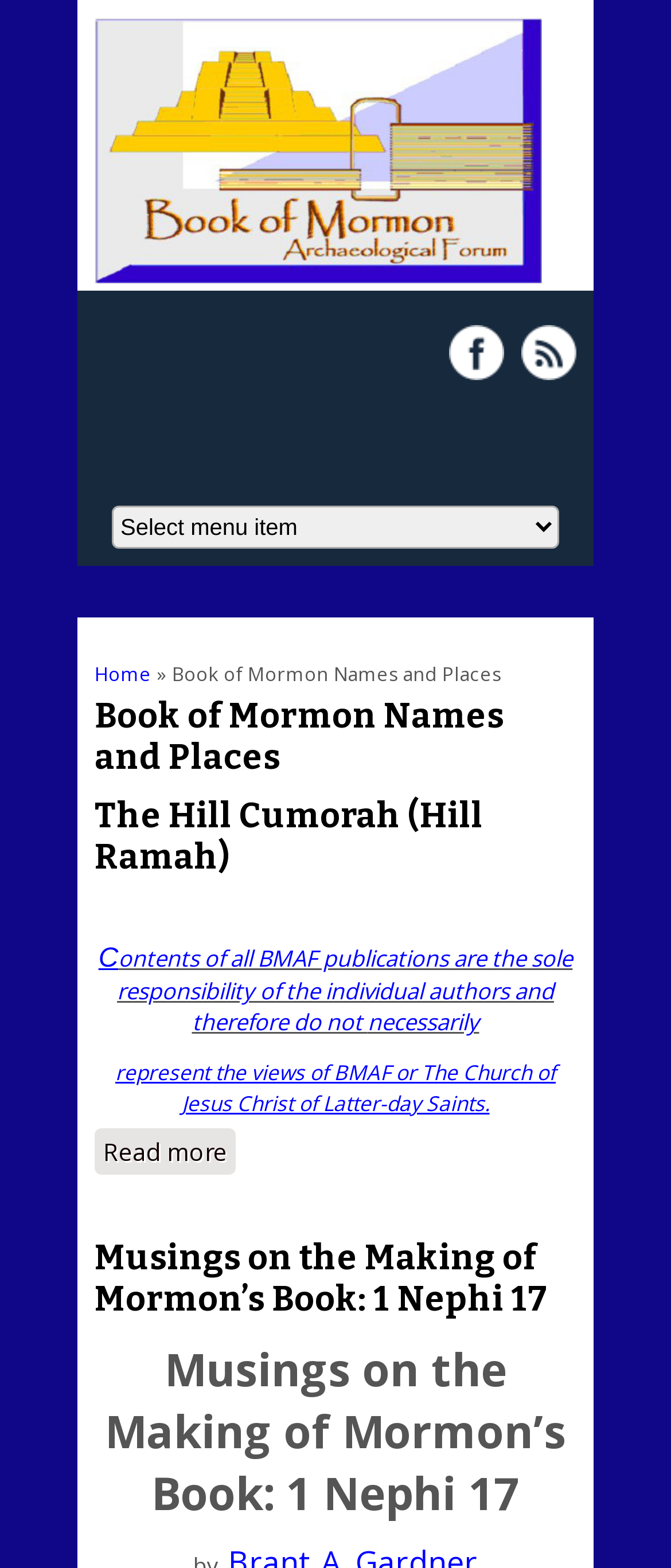What is the text of the disclaimer on the page?
By examining the image, provide a one-word or phrase answer.

Contents of all BMAF publications are the sole responsibility of the individual authors and therefore do not necessarily represent the views of BMAF or The Church of Jesus Christ of Latter-day Saints.